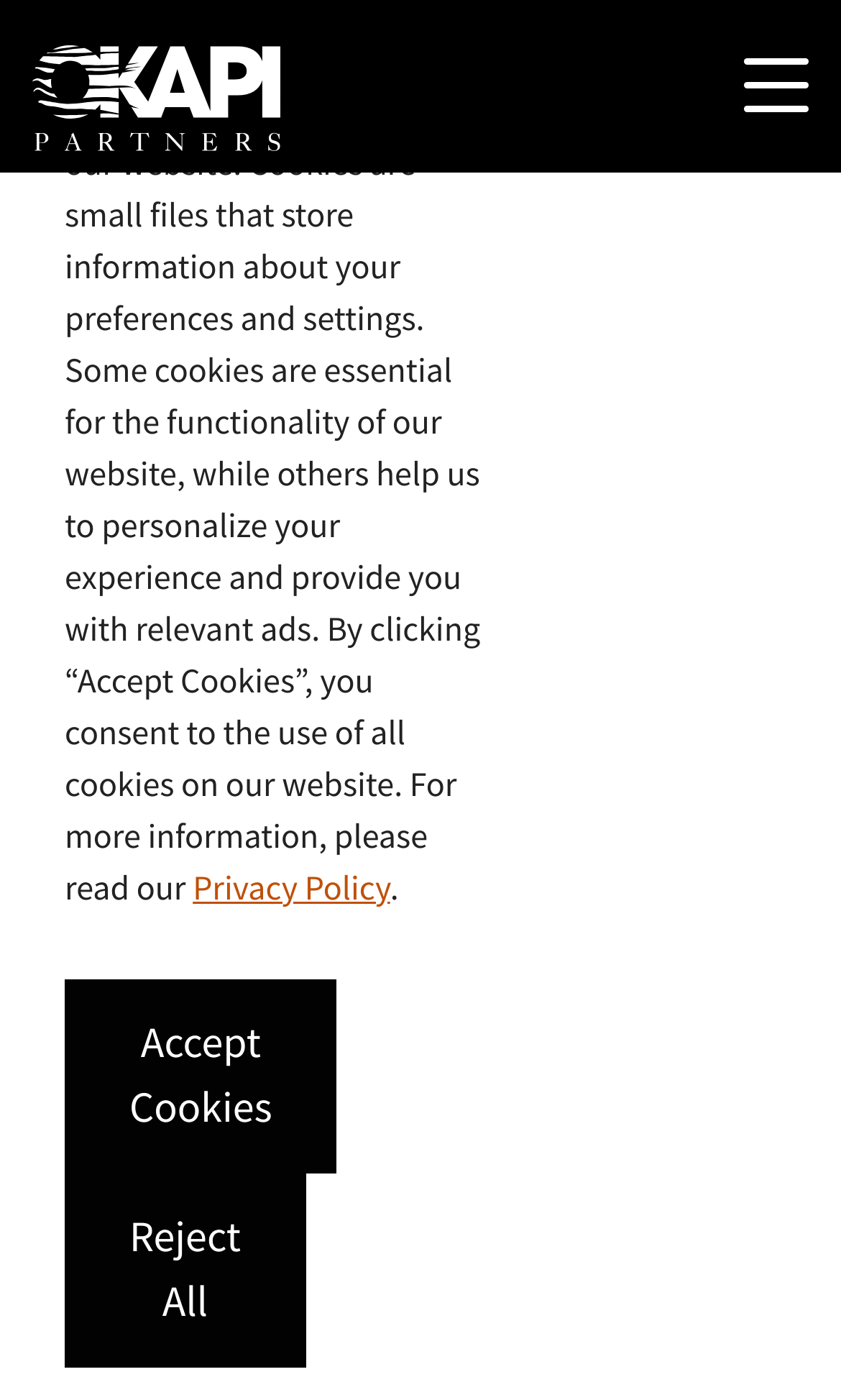Could you indicate the bounding box coordinates of the region to click in order to complete this instruction: "Toggle navigation menu".

[0.846, 0.018, 1.0, 0.103]